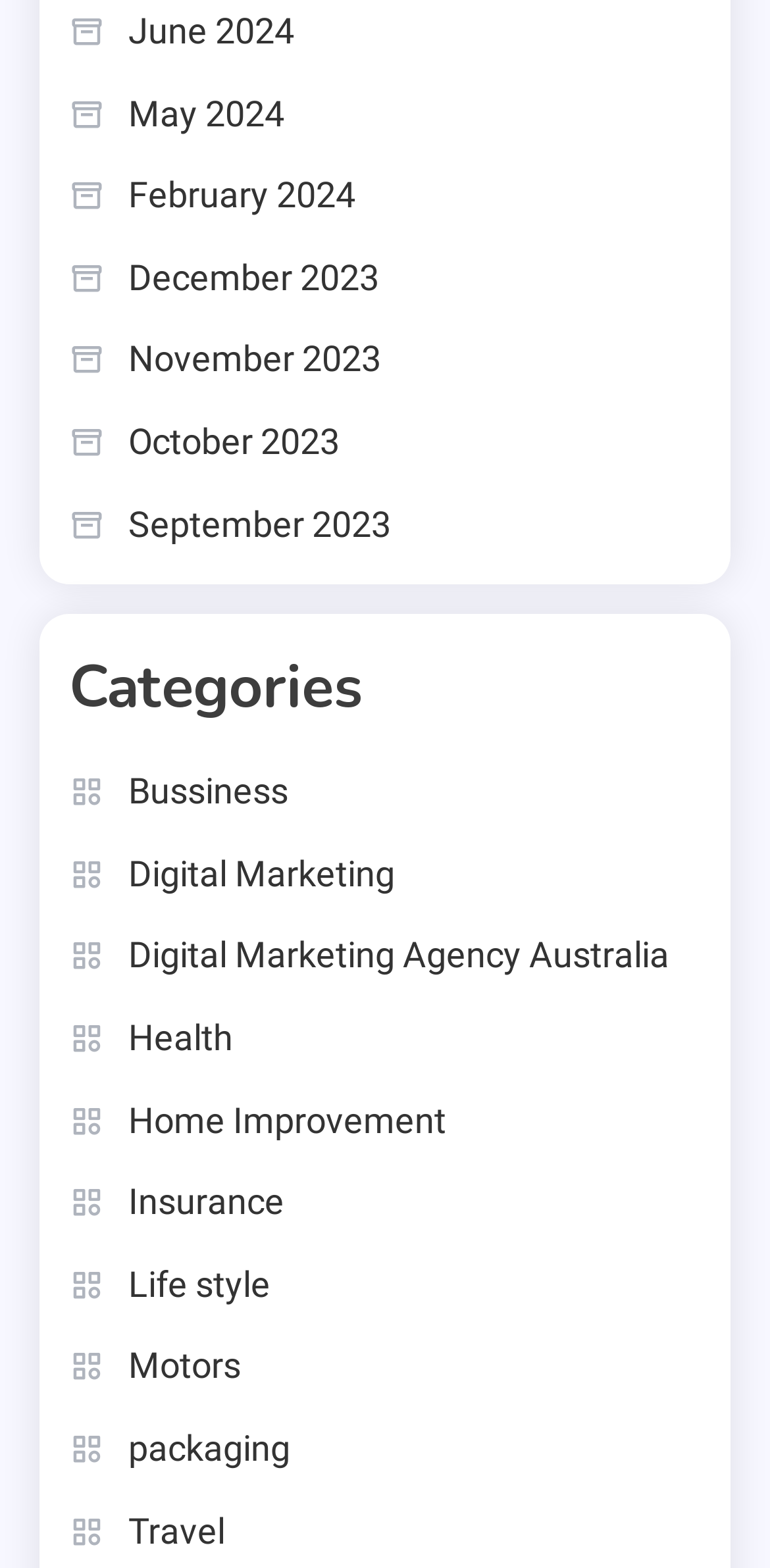Please give a succinct answer to the question in one word or phrase:
What is the category located at the bottom?

Travel